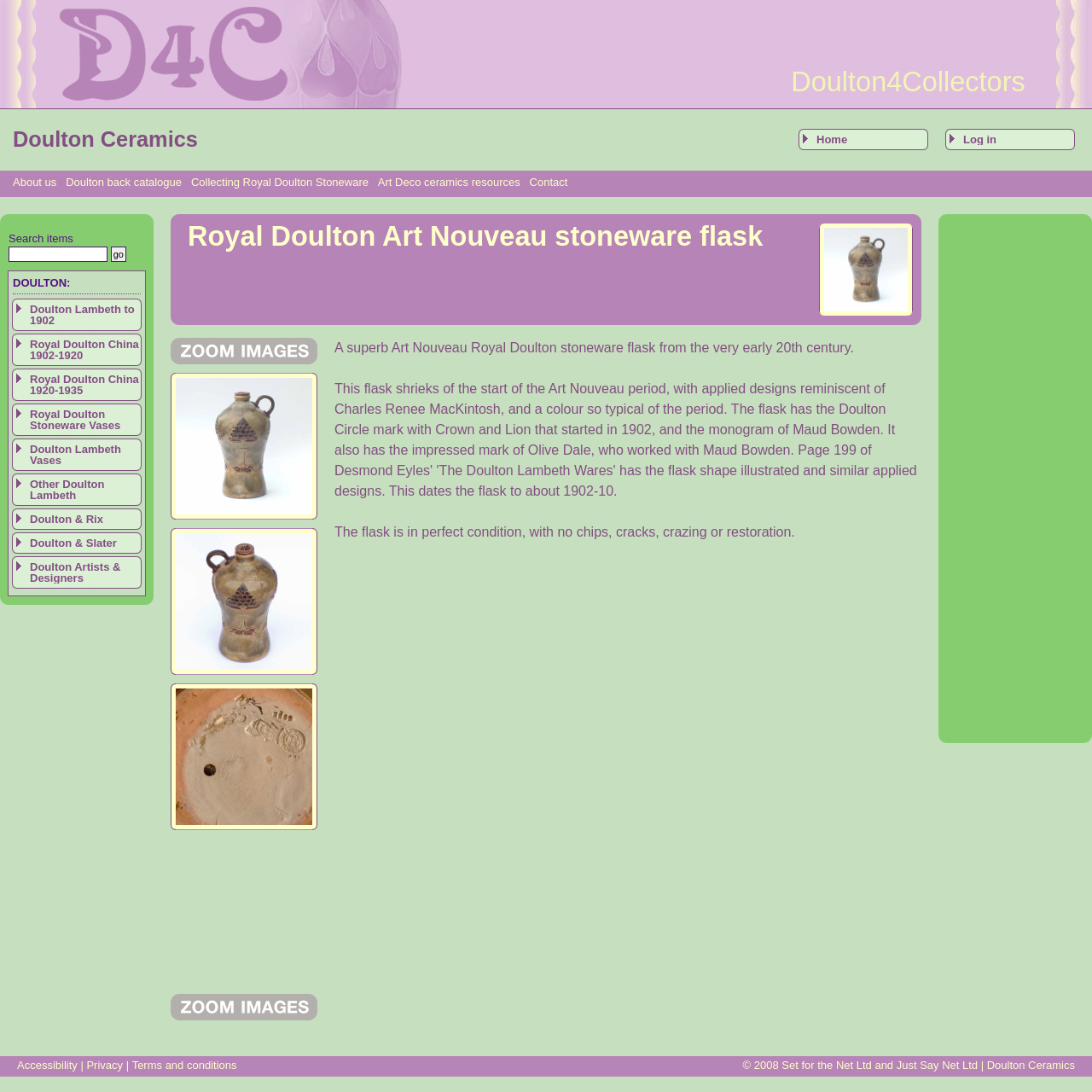Determine the bounding box for the HTML element described here: "Accessibility". The coordinates should be given as [left, top, right, bottom] with each number being a float between 0 and 1.

[0.016, 0.969, 0.071, 0.981]